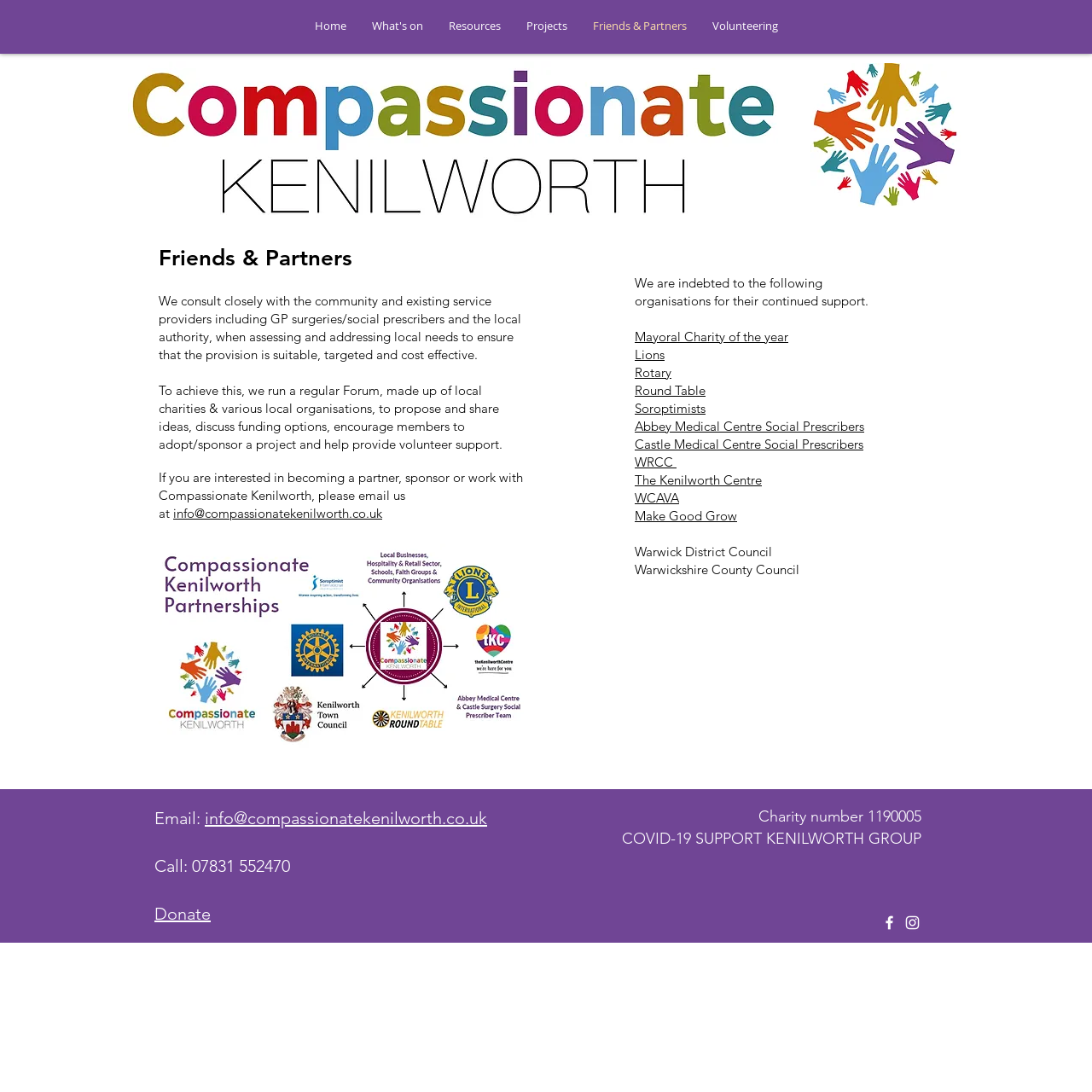Write an elaborate caption that captures the essence of the webpage.

The webpage is about Friends & Partners of CK Live, a charity organization. At the top, there is a navigation bar with links to different sections of the website, including Home, What's on, Resources, Projects, Friends & Partners, and Volunteering.

Below the navigation bar, there is a main section with a heading "Friends & Partners" and three paragraphs of text describing the organization's approach to working with the community and existing service providers to address local needs. The text also mentions a regular Forum for local charities and organizations to propose and share ideas, discuss funding options, and provide volunteer support.

To the right of the text, there is an image of a postcard. Below the text and image, there is a section acknowledging the support of various organizations, including Mayoral Charity of the year, Lions, Rotary, Round Table, Soroptimists, and others. Each organization is listed as a link.

On the top-right side of the page, there is a small image of a person, and below it, there is a larger image of two hands. At the bottom of the page, there is a section with contact information, including an email address, phone number, and a link to donate. There is also a charity number and a mention of the COVID-19 SUPPORT KENILWORTH GROUP. Finally, there is a social bar with links to Facebook and Instagram, each represented by an icon.